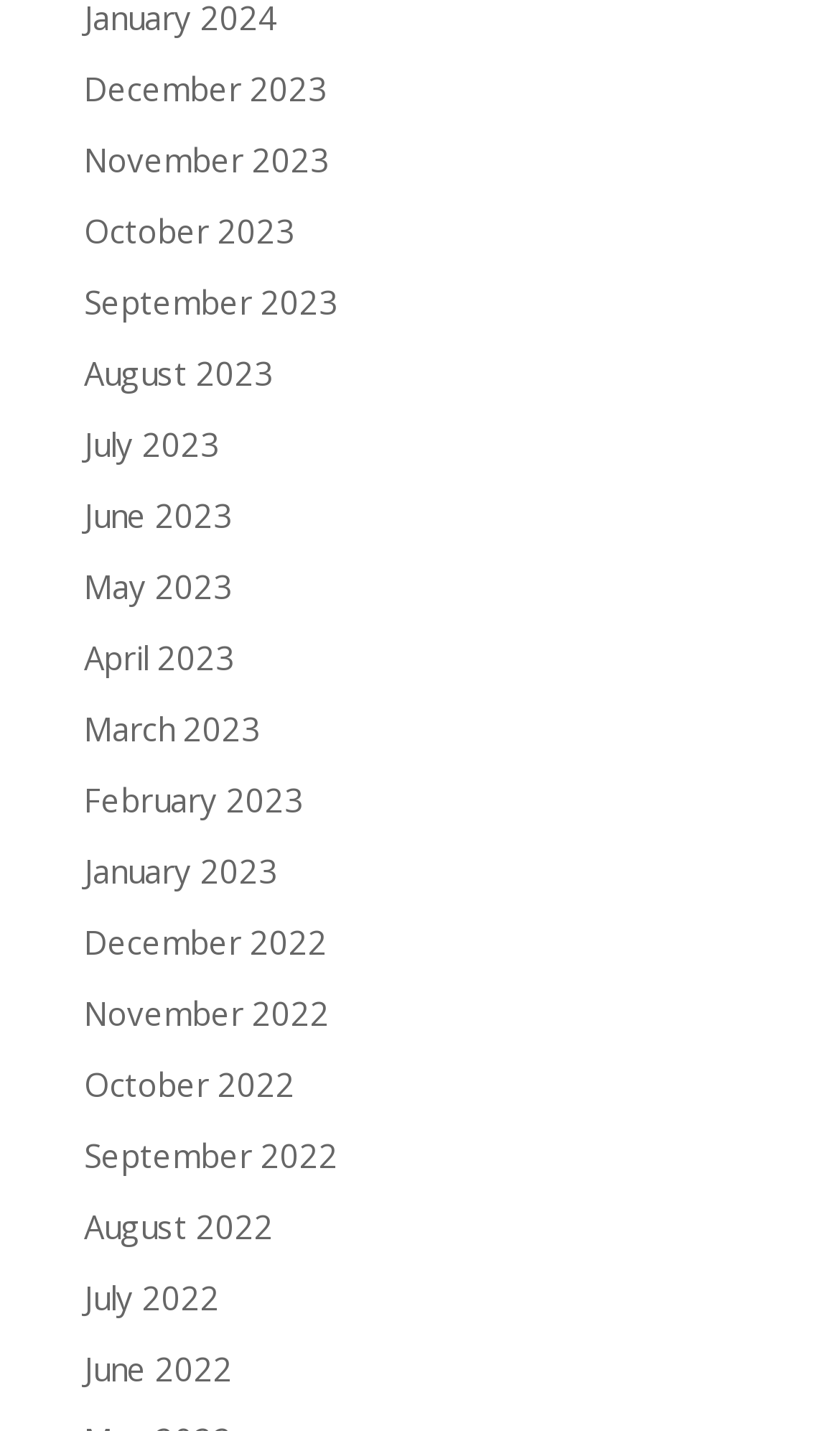Analyze the image and give a detailed response to the question:
How many months are listed?

I counted the number of links on the webpage, each representing a month, from December 2023 to June 2022, and found a total of 24 months.